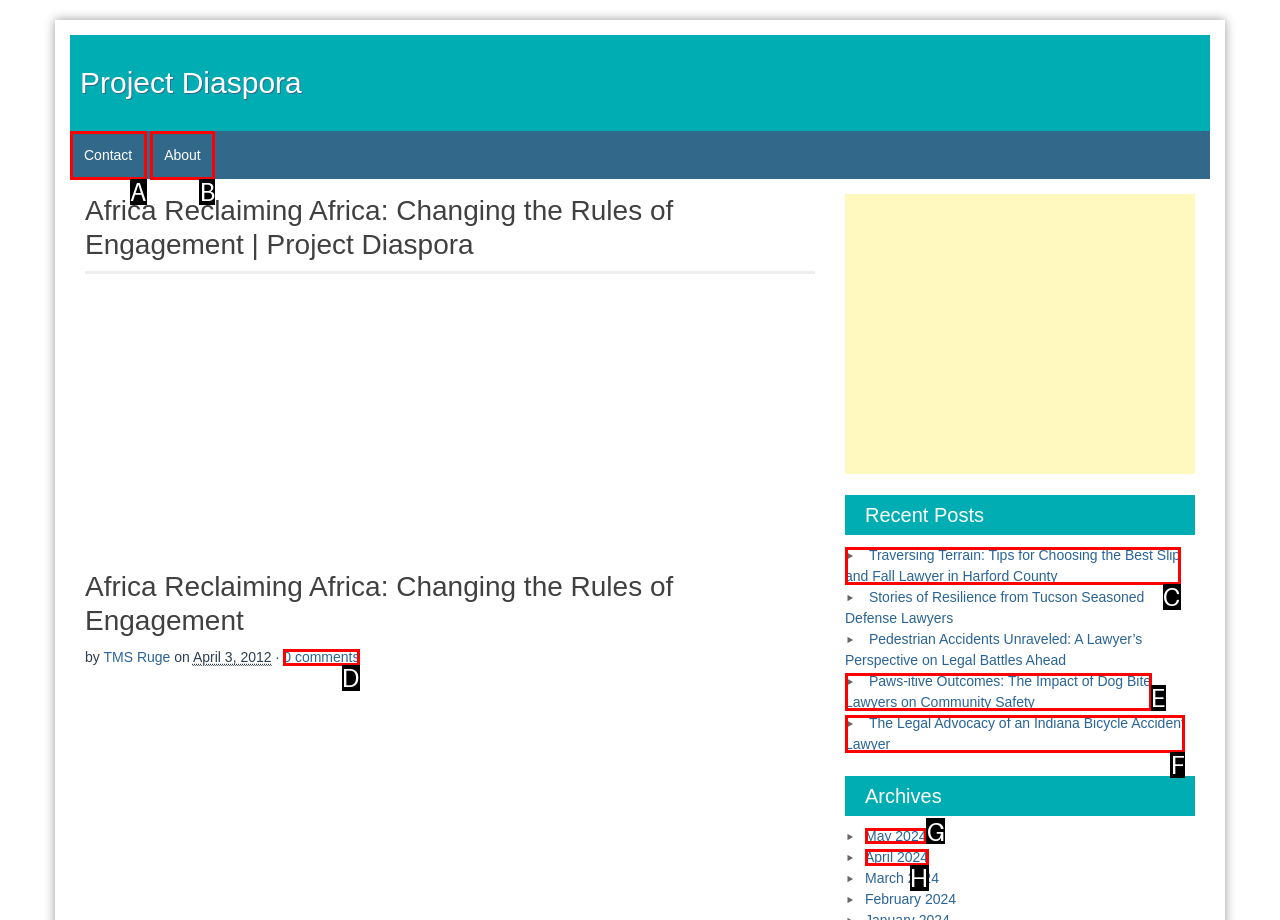Choose the HTML element that needs to be clicked for the given task: Check the archives for May 2024 Respond by giving the letter of the chosen option.

G